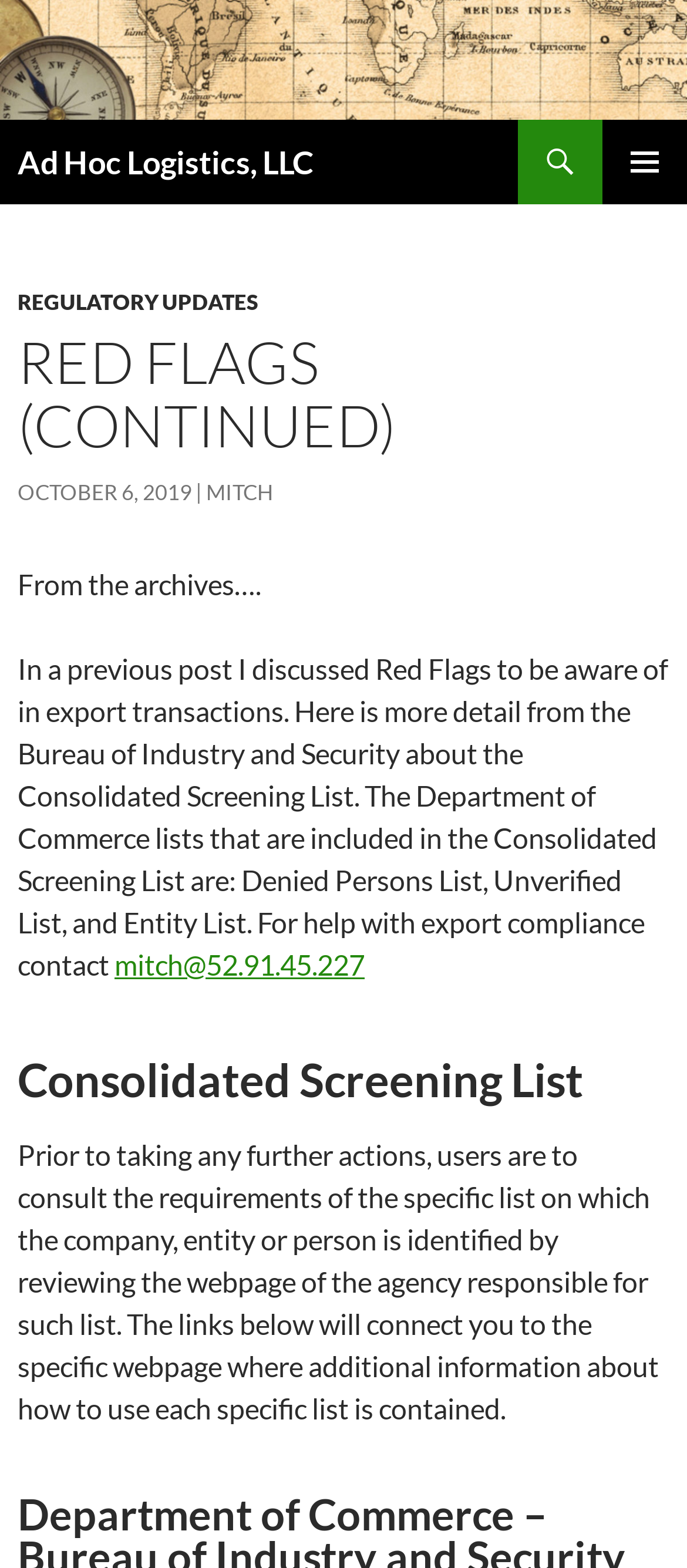Identify the bounding box coordinates for the UI element described as: "Regulatory Updates".

[0.026, 0.184, 0.377, 0.201]